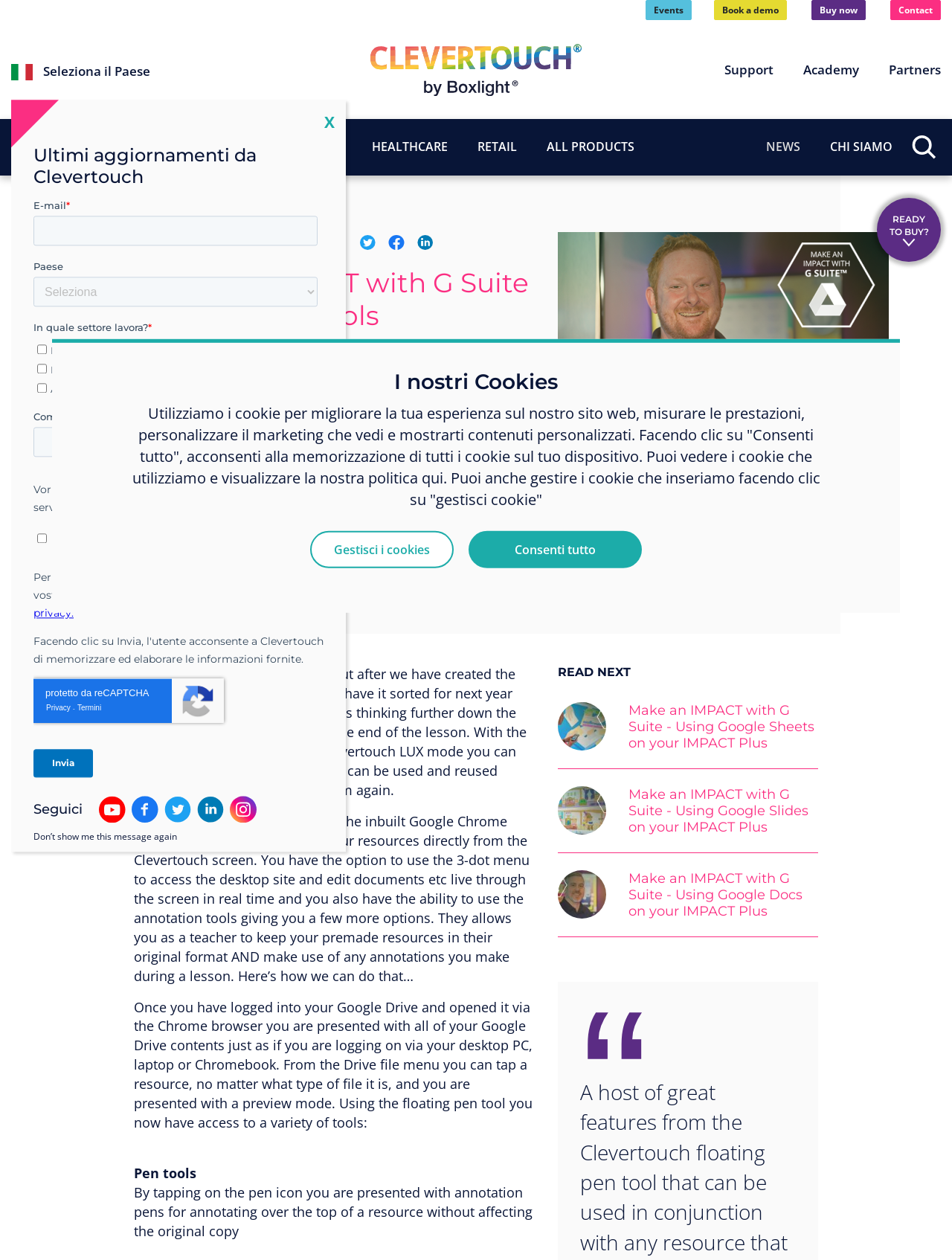Specify the bounding box coordinates of the area to click in order to follow the given instruction: "Search using the search button."

[0.958, 0.107, 0.984, 0.126]